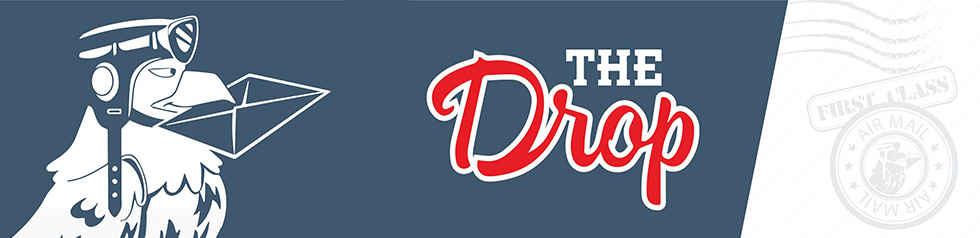Refer to the image and answer the question with as much detail as possible: What is the color of the font used for the title?

The title 'THE DROP' is rendered in a lively red font, which adds a touch of vibrancy and energy to the design and provides a visually appealing contrast to the muted gray background.